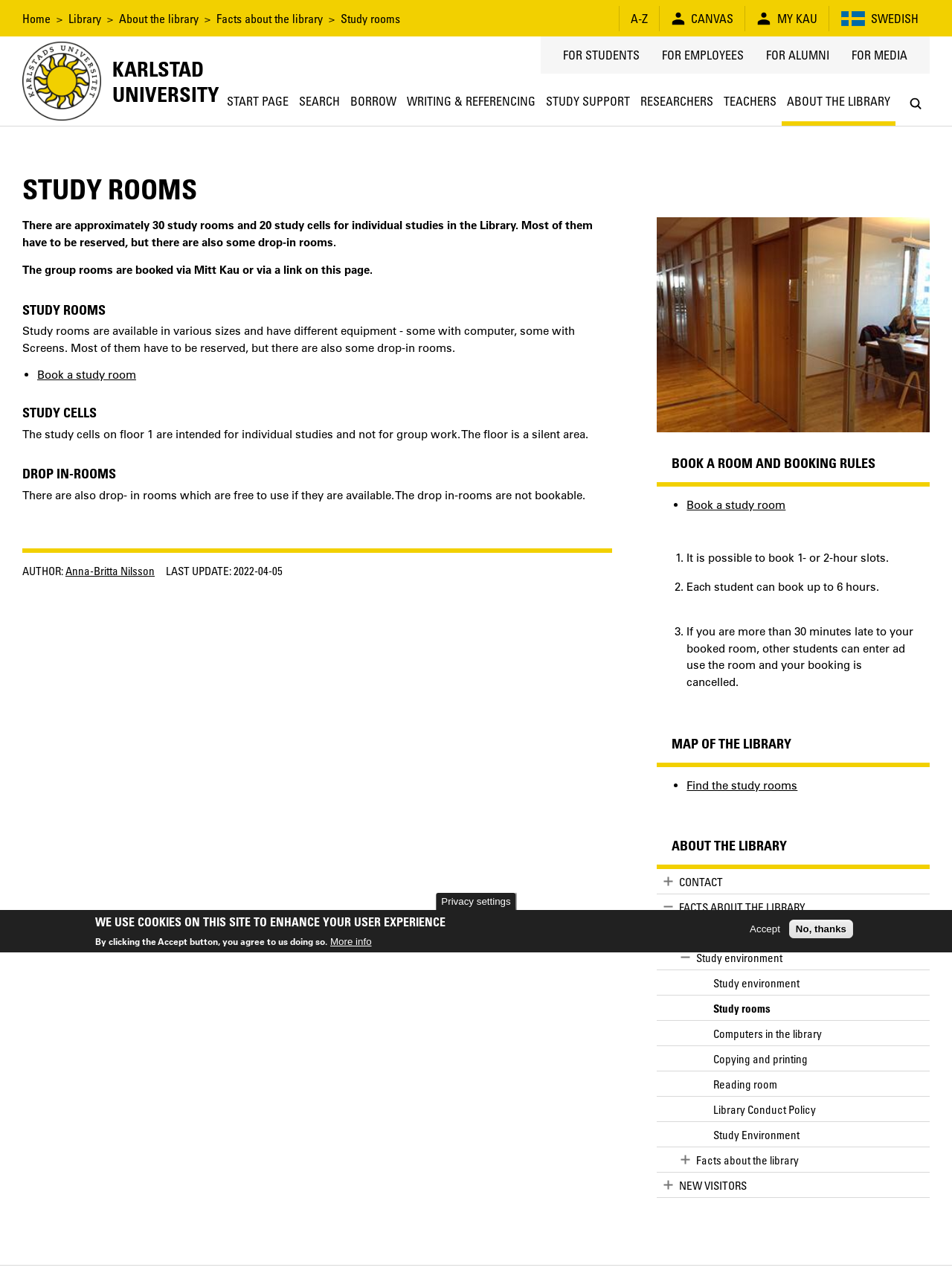Please locate the bounding box coordinates of the element that should be clicked to complete the given instruction: "Send a message".

None